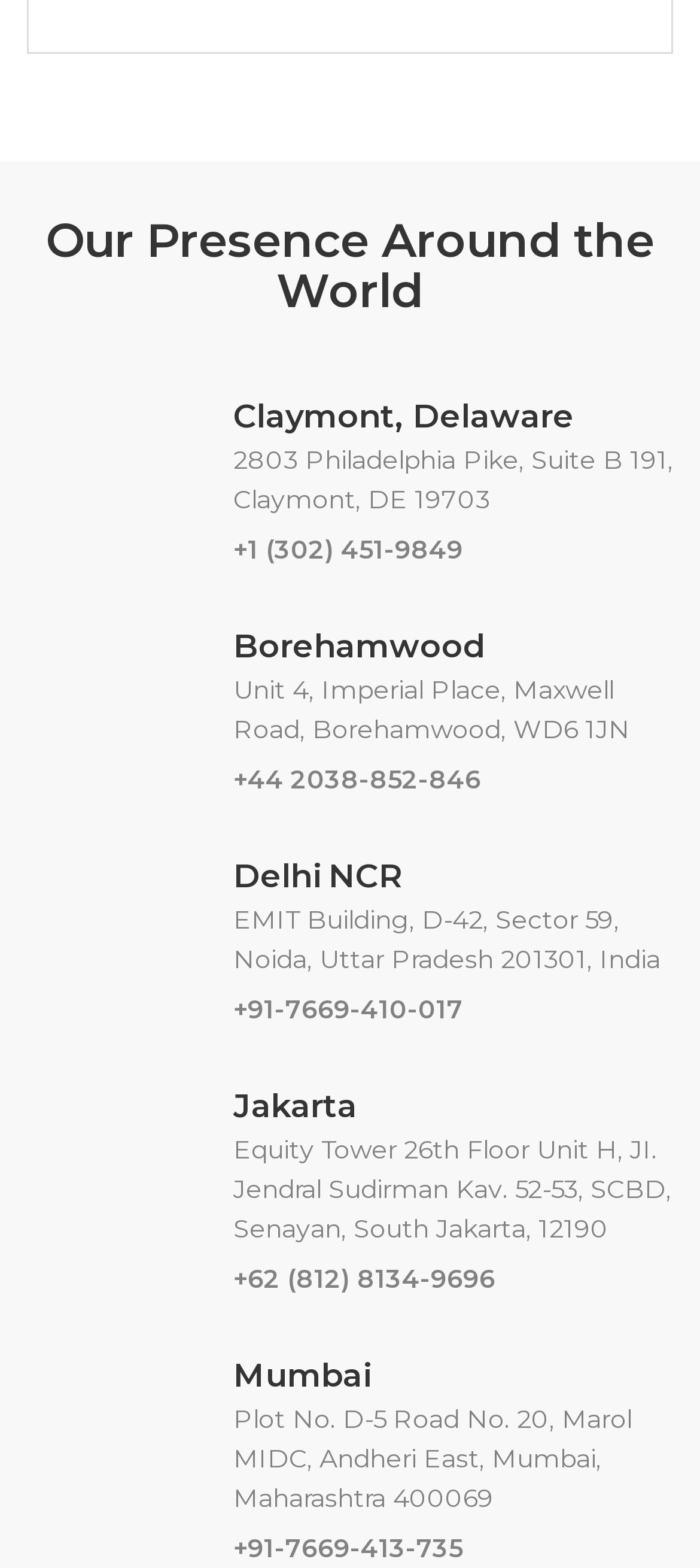What is the address of the India office in Delhi?
From the details in the image, provide a complete and detailed answer to the question.

I searched for the link with the address information next to the India flag and found the address of the India office in Delhi, which is EMIT Building, D-42, Sector 59, Noida, Uttar Pradesh 201301, India.